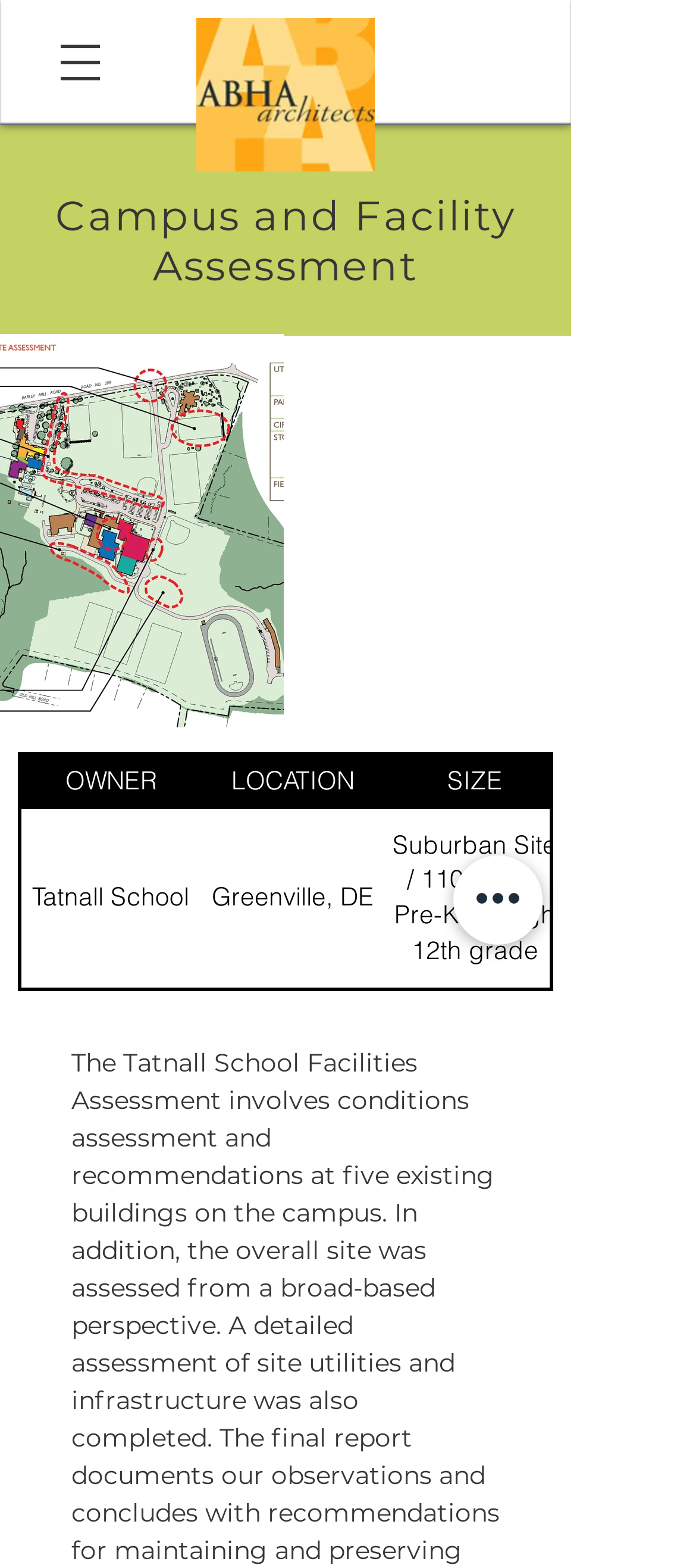Answer the following query with a single word or phrase:
What is the location of Tatnall School?

Greenville, DE